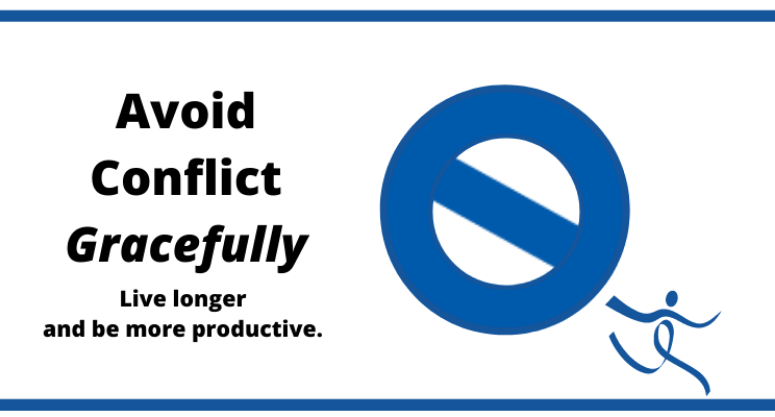What is the purpose of the blue border?
Give a one-word or short-phrase answer derived from the screenshot.

Enhance clarity and aesthetic appeal